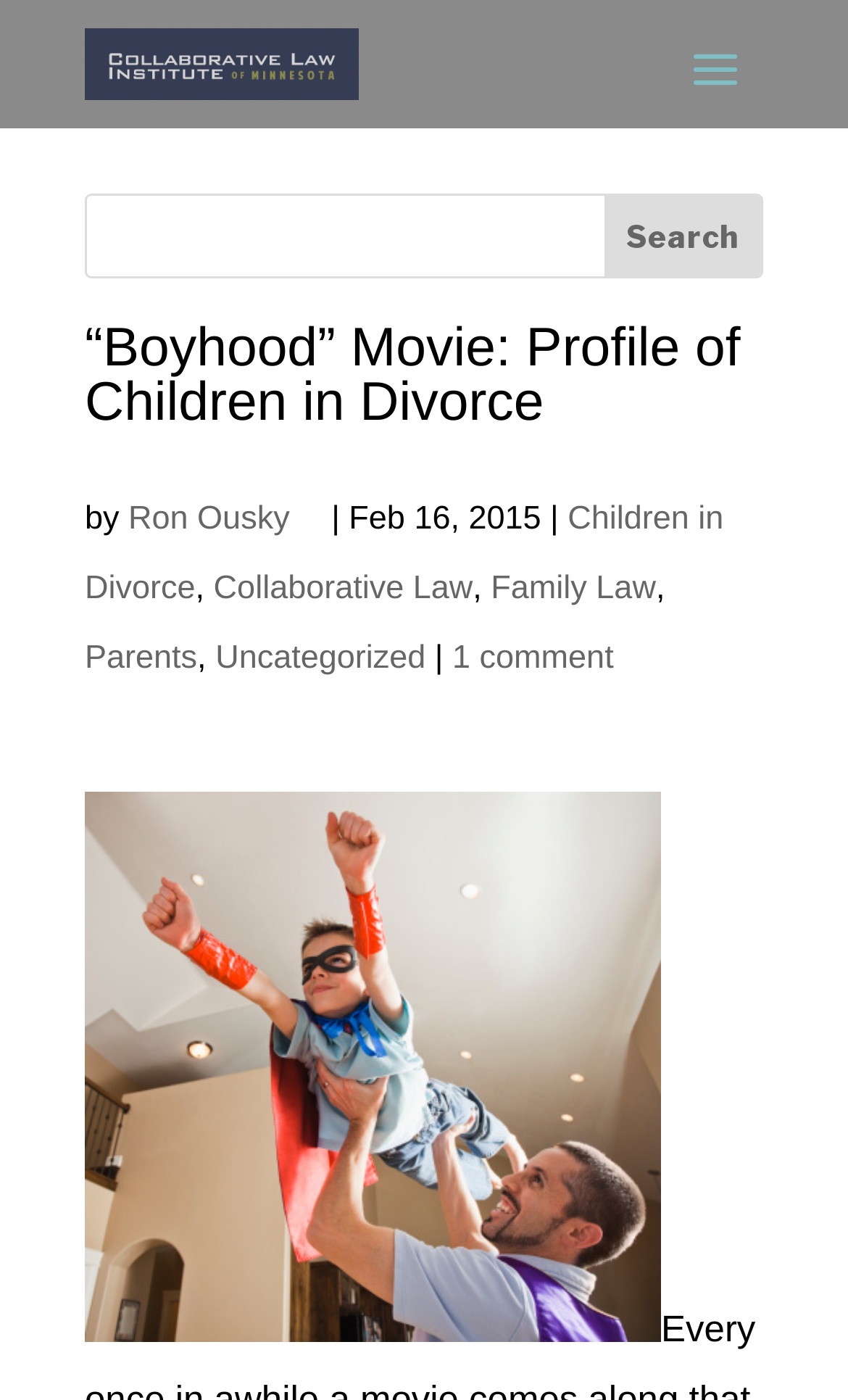Given the description "Family Law", determine the bounding box of the corresponding UI element.

[0.579, 0.407, 0.773, 0.449]